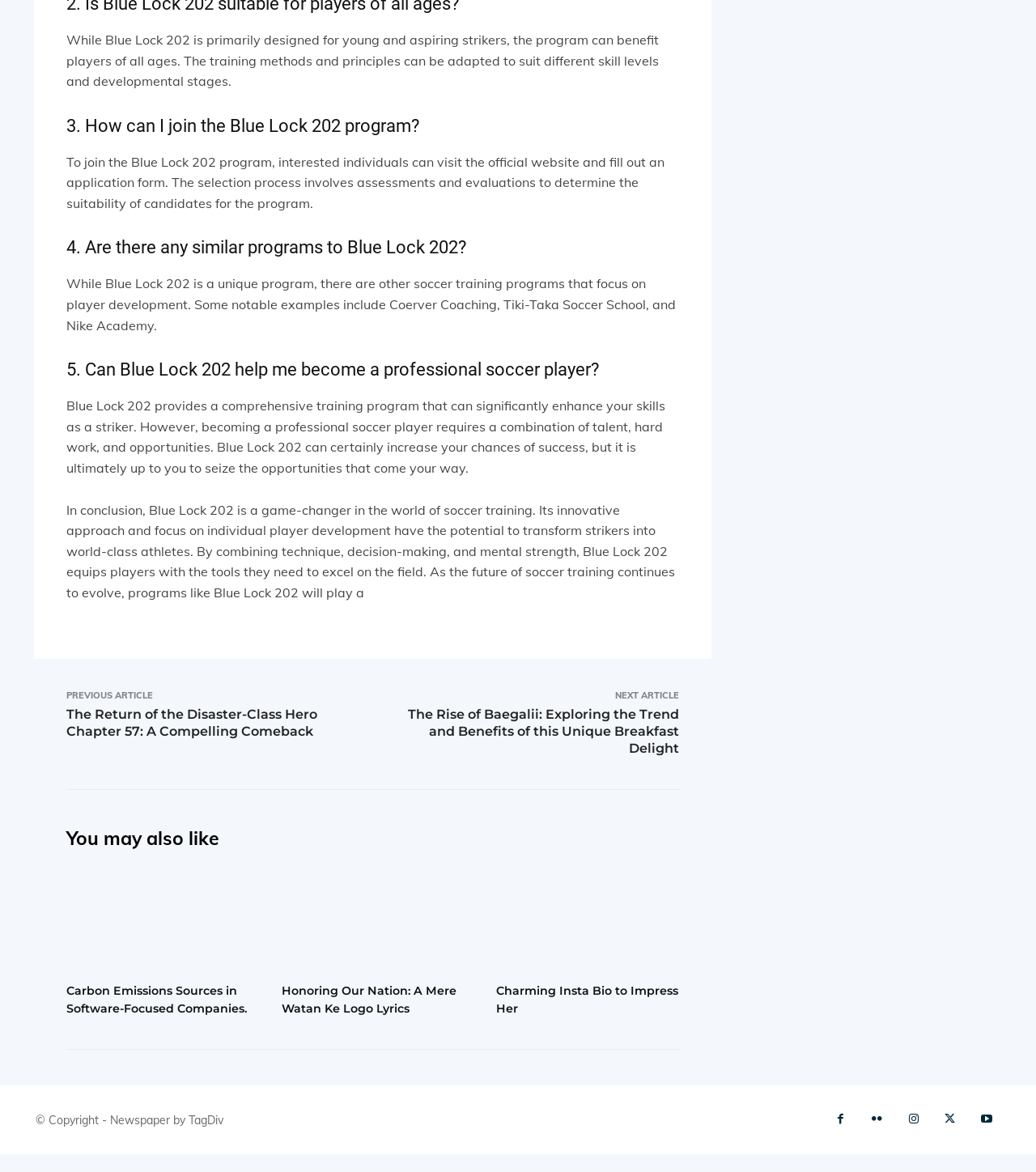Determine the bounding box coordinates of the clickable element to complete this instruction: "click the 'Carbon Emissions Sources in Software-Focused Companies.' link". Provide the coordinates in the format of four float numbers between 0 and 1, [left, top, right, bottom].

[0.064, 0.739, 0.24, 0.832]